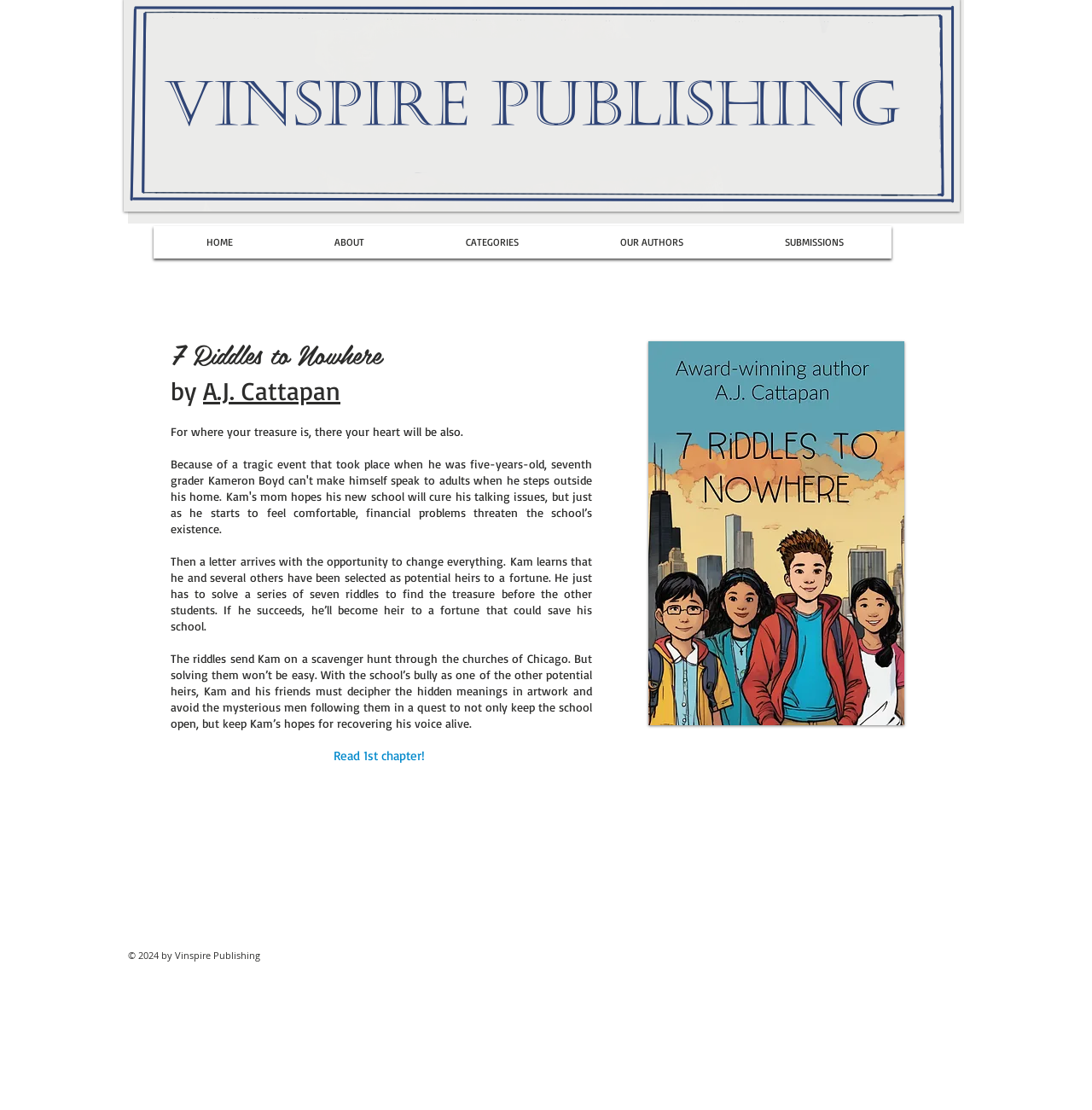Kindly determine the bounding box coordinates for the clickable area to achieve the given instruction: "Go to the home page".

[0.145, 0.196, 0.258, 0.241]